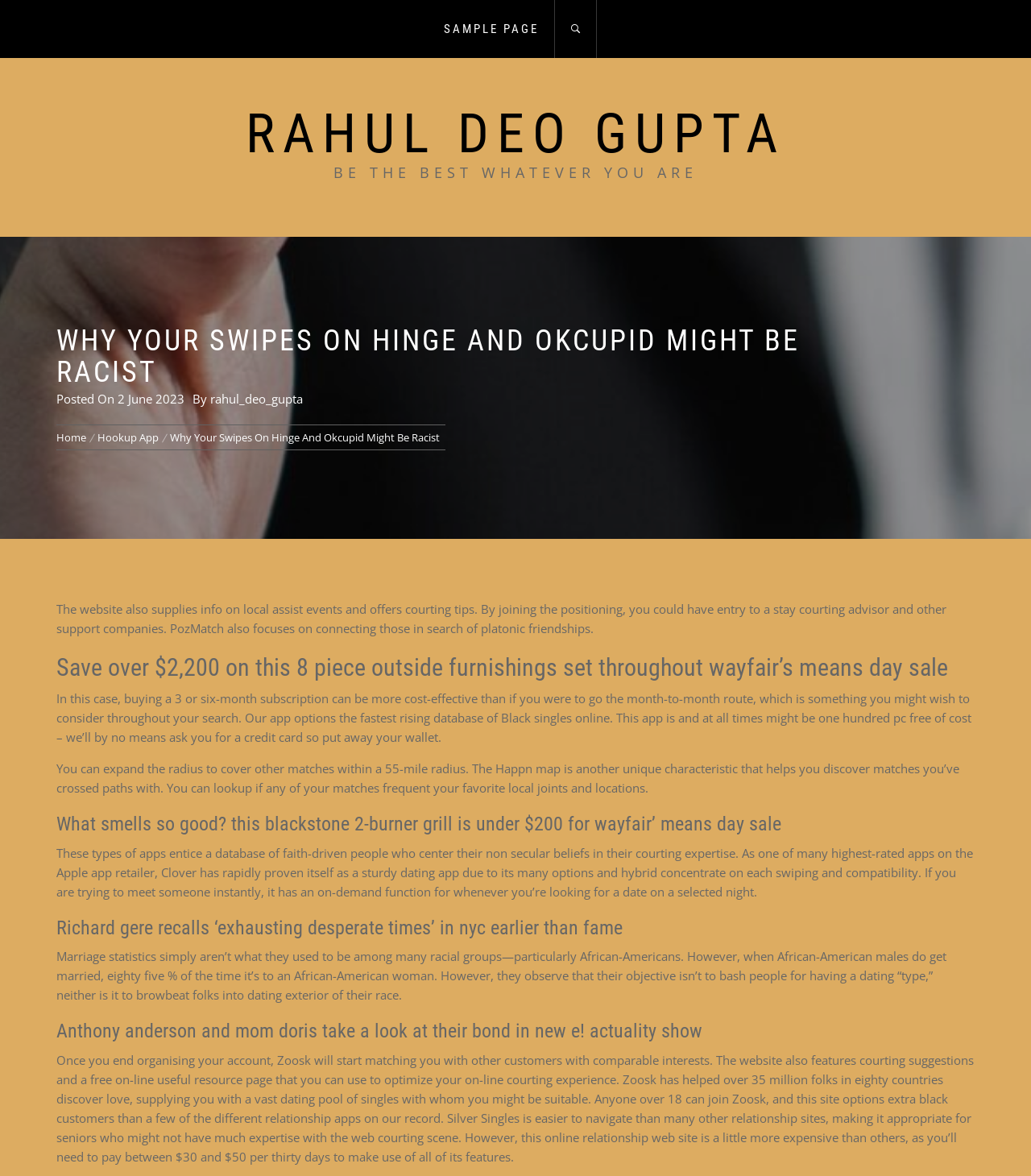Select the bounding box coordinates of the element I need to click to carry out the following instruction: "Read the article posted on 2 June 2023".

[0.114, 0.332, 0.179, 0.346]